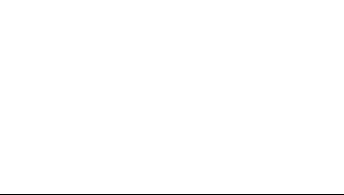Is the image visually complex?
Please provide a full and detailed response to the question.

The caption describes the image as having a 'stark and minimalist design', implying that the image lacks intricate details and has a simple visual composition.